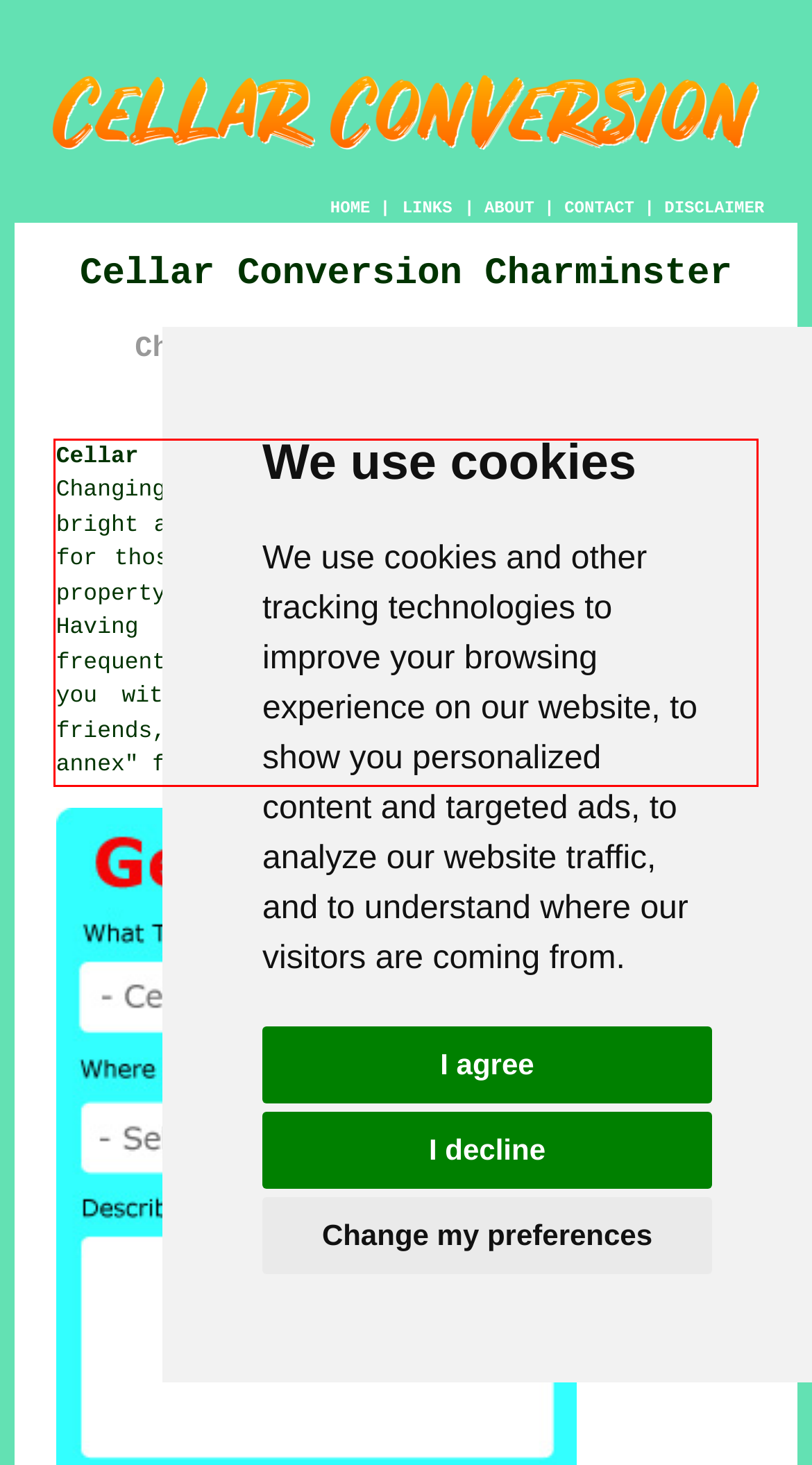Given a screenshot of a webpage with a red bounding box, extract the text content from the UI element inside the red bounding box.

Cellar Conversion Charminster Dorset (DT2): Changing an unwelcoming and dark cellar into a bright and airy living area is an excellent option for those looking to generate more space in their property without the need to build an extension. Having extra living space nearer to the more frequently used areas of your house can provide you with greater opportunities for entertaining friends, creating a home gym or building a "granny annex" for an elderly relative.